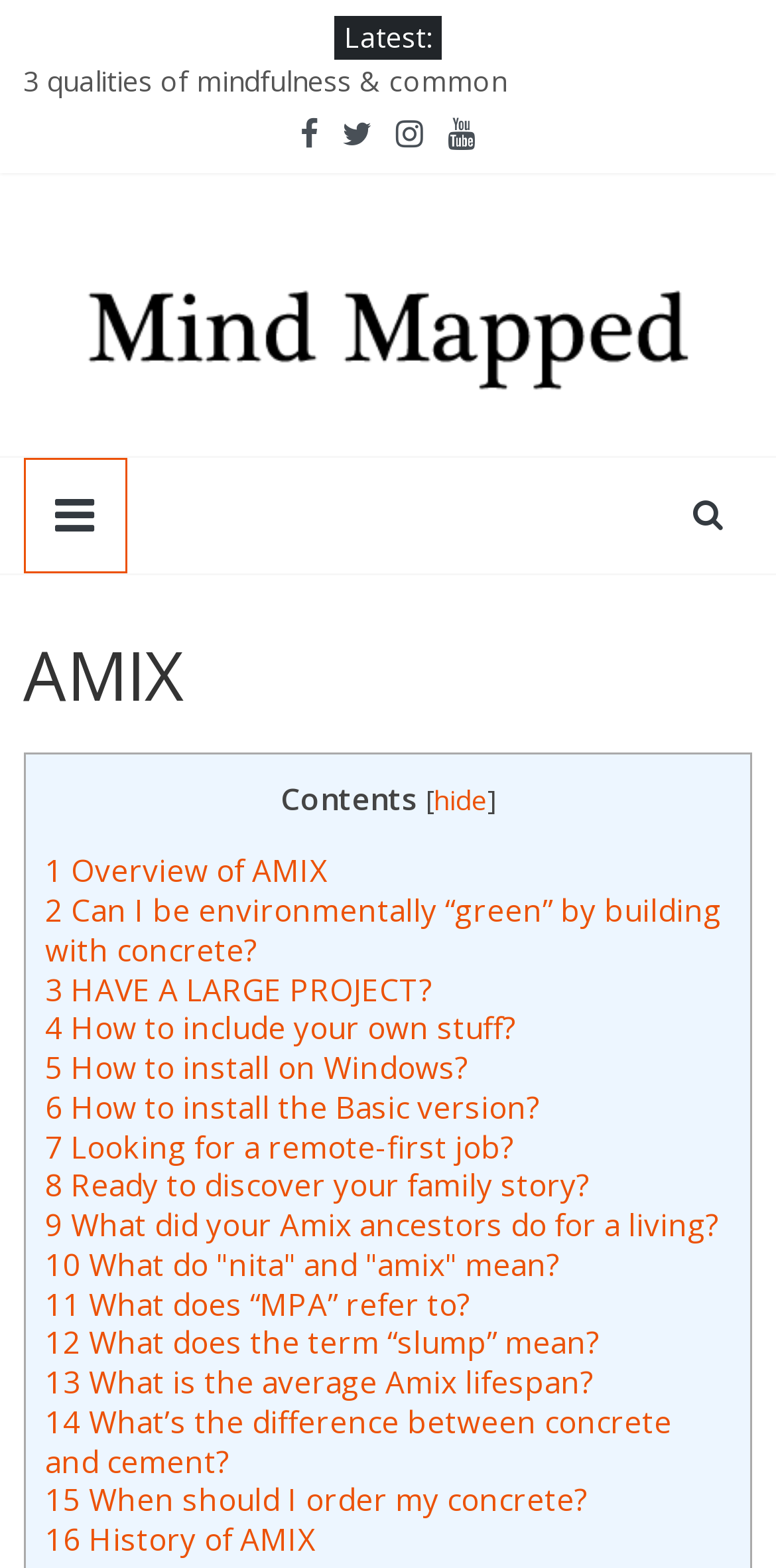Determine the bounding box of the UI element mentioned here: "hide". The coordinates must be in the format [left, top, right, bottom] with values ranging from 0 to 1.

[0.559, 0.497, 0.628, 0.522]